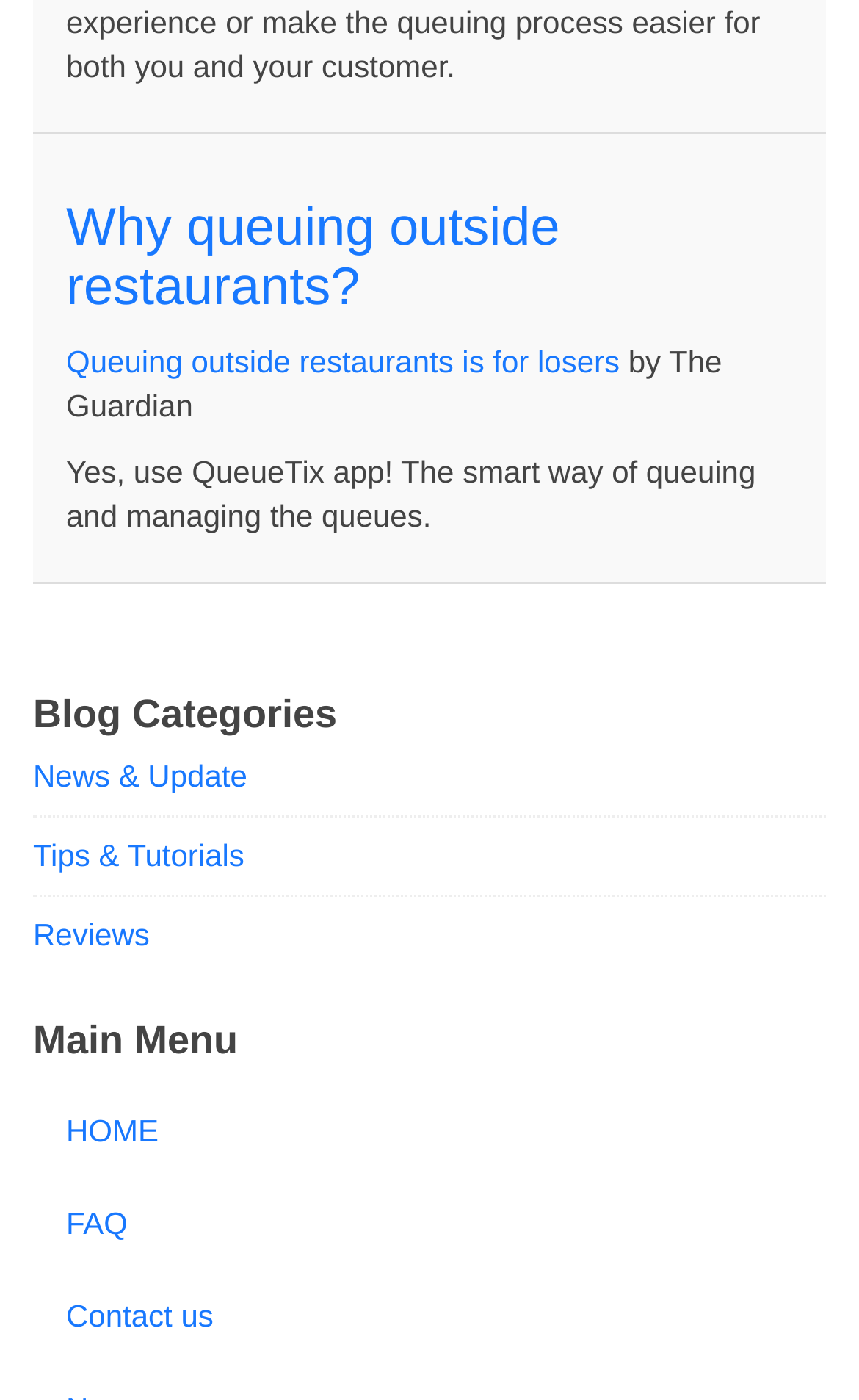What is the last item in the 'Main Menu'?
Please respond to the question with a detailed and informative answer.

The 'Main Menu' section lists several items, and the last item in the list is 'Contact us', which is a link.